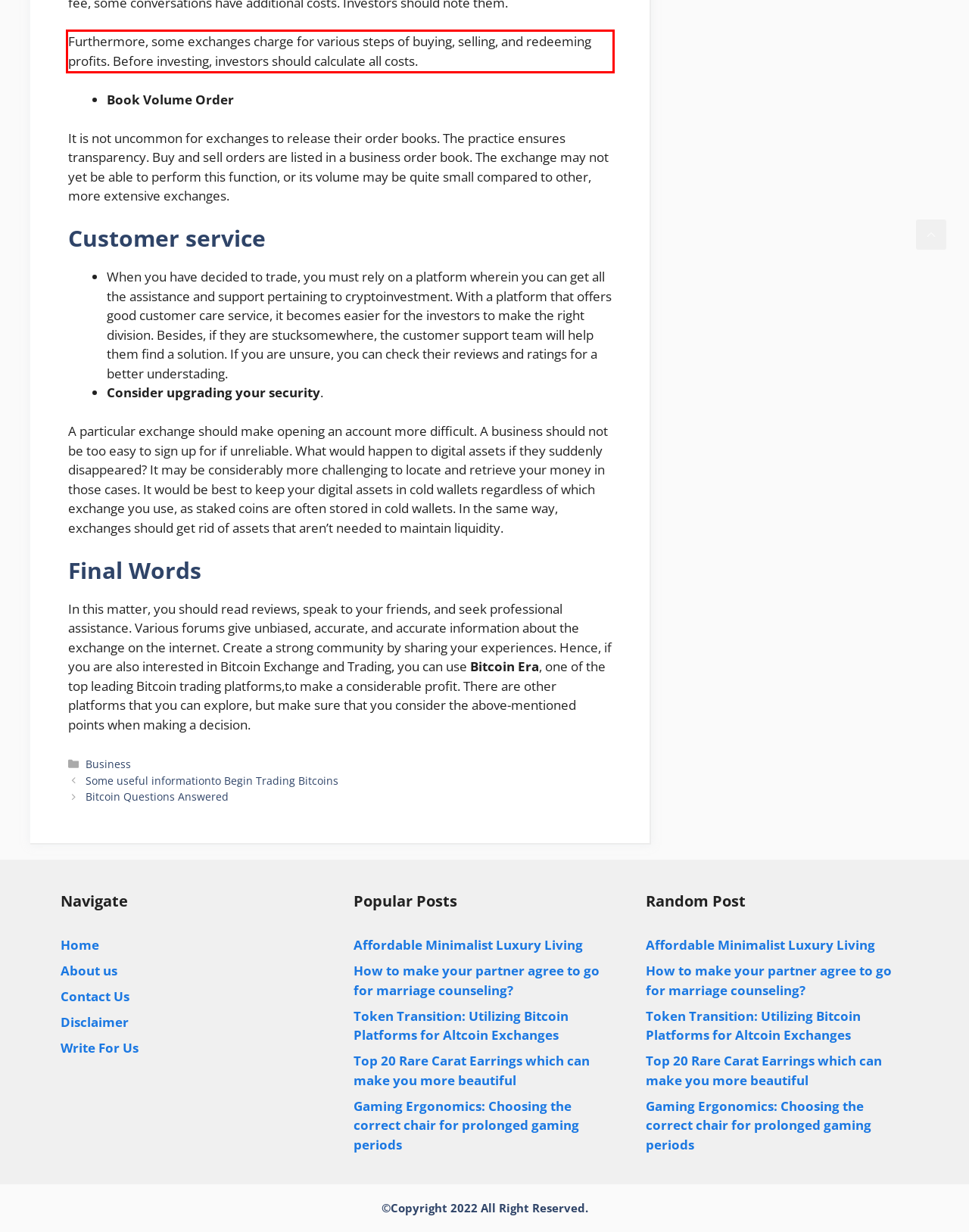You have a webpage screenshot with a red rectangle surrounding a UI element. Extract the text content from within this red bounding box.

Furthermore, some exchanges charge for various steps of buying, selling, and redeeming profits. Before investing, investors should calculate all costs.